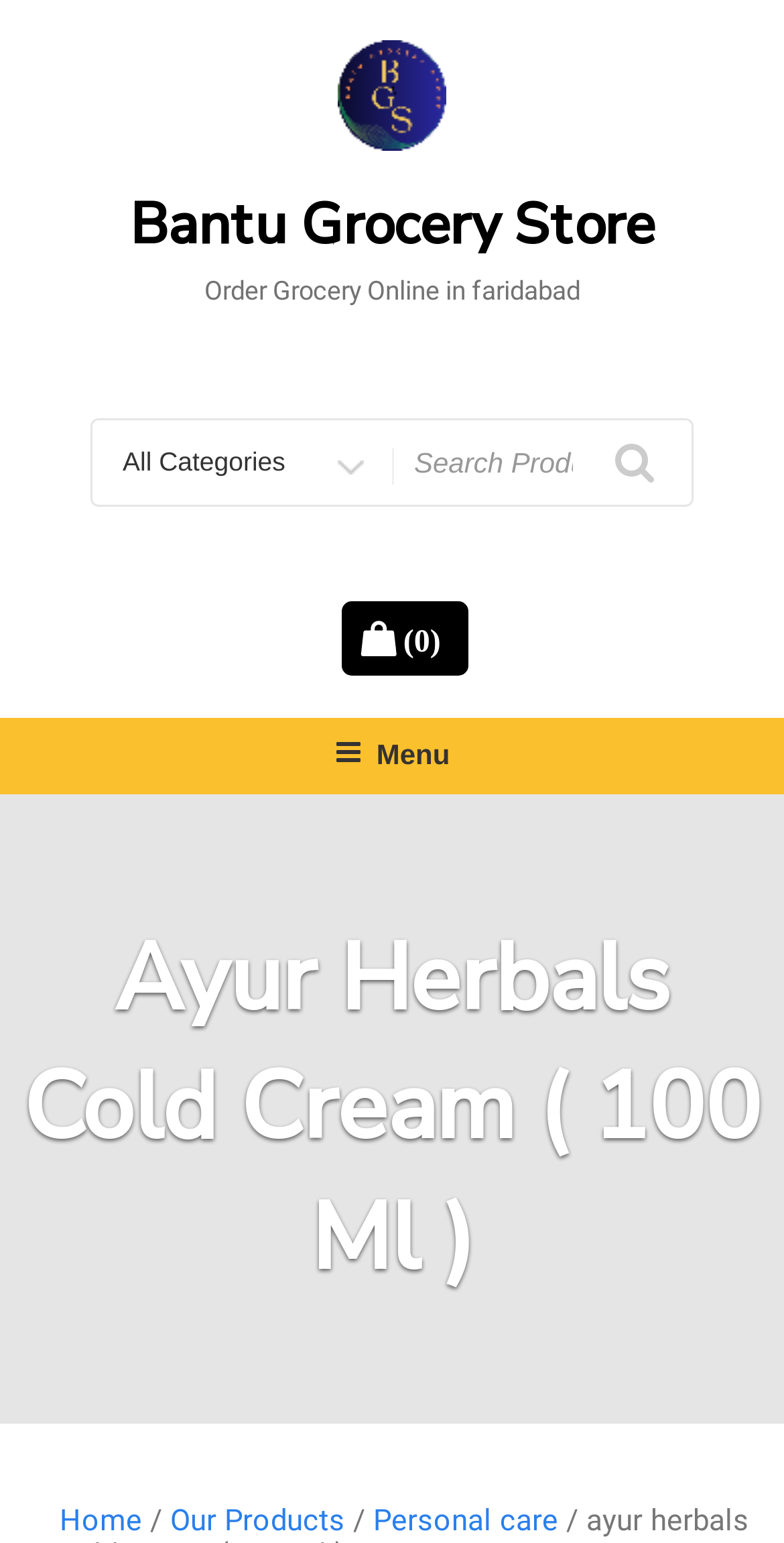Please specify the bounding box coordinates of the clickable section necessary to execute the following command: "Search for Ayur Herbals Cold Cream".

[0.118, 0.273, 0.882, 0.327]